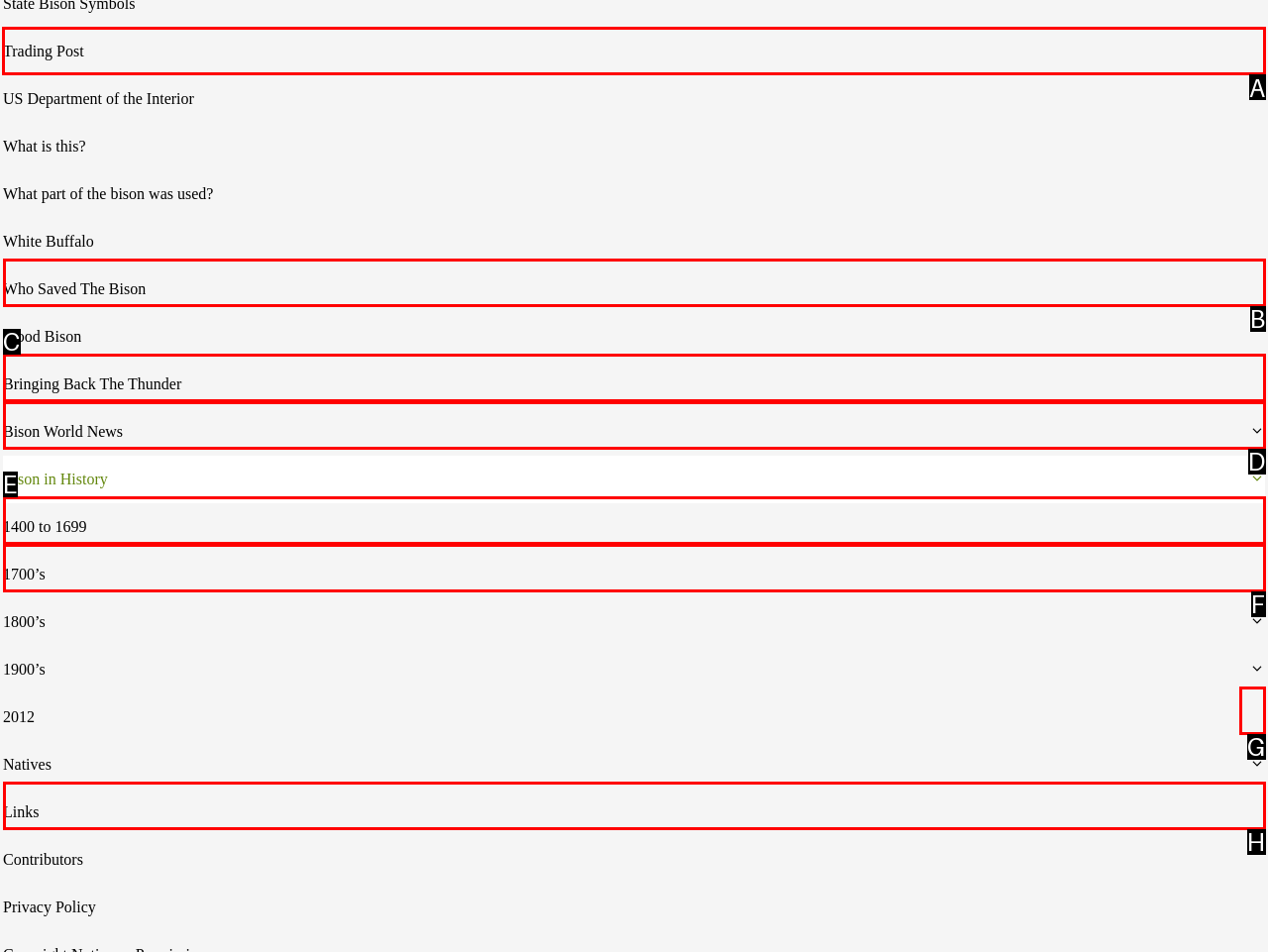Select the right option to accomplish this task: go to next poll. Reply with the letter corresponding to the correct UI element.

None